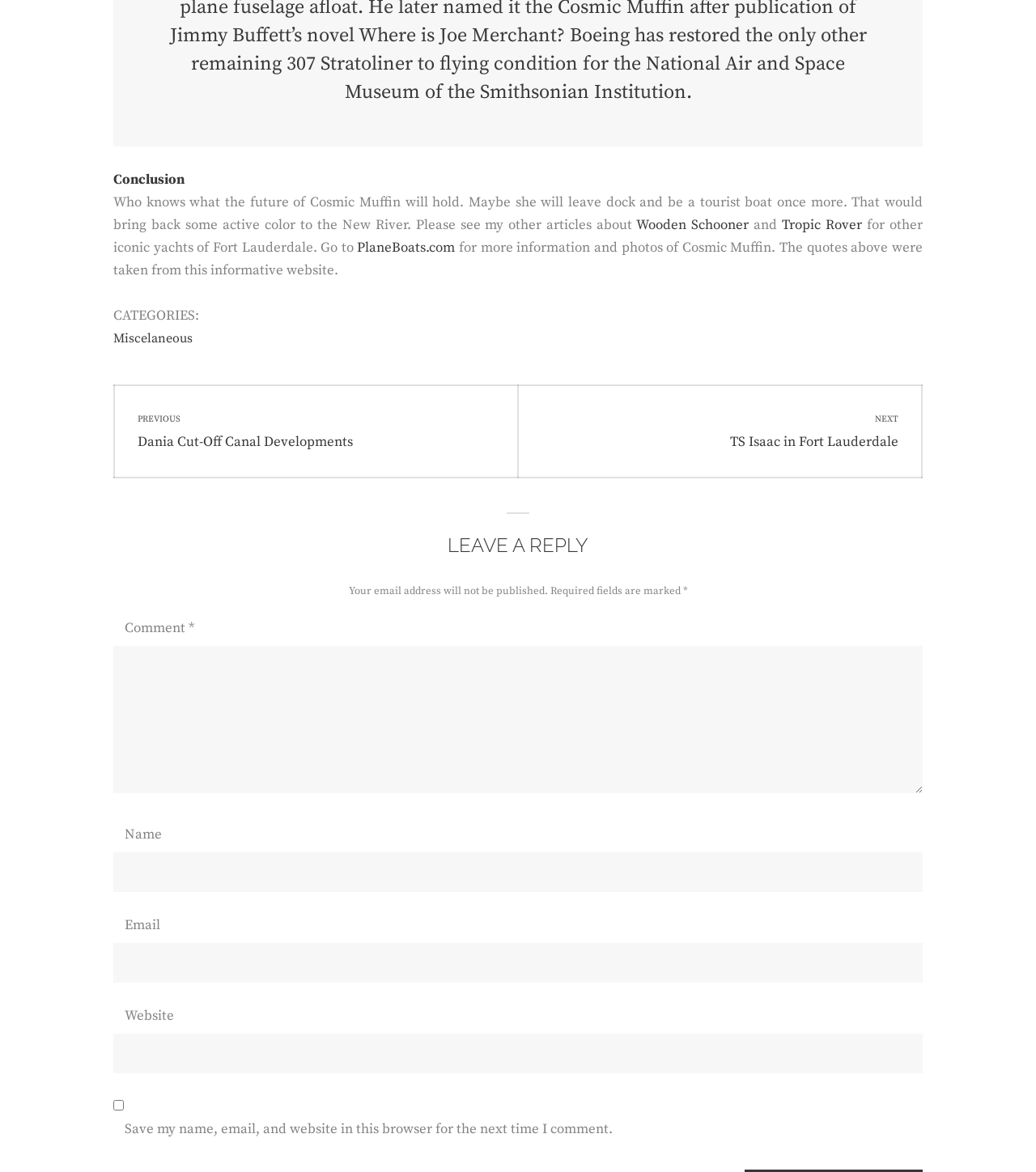What is required to leave a reply?
Using the image, provide a concise answer in one word or a short phrase.

Name and comment